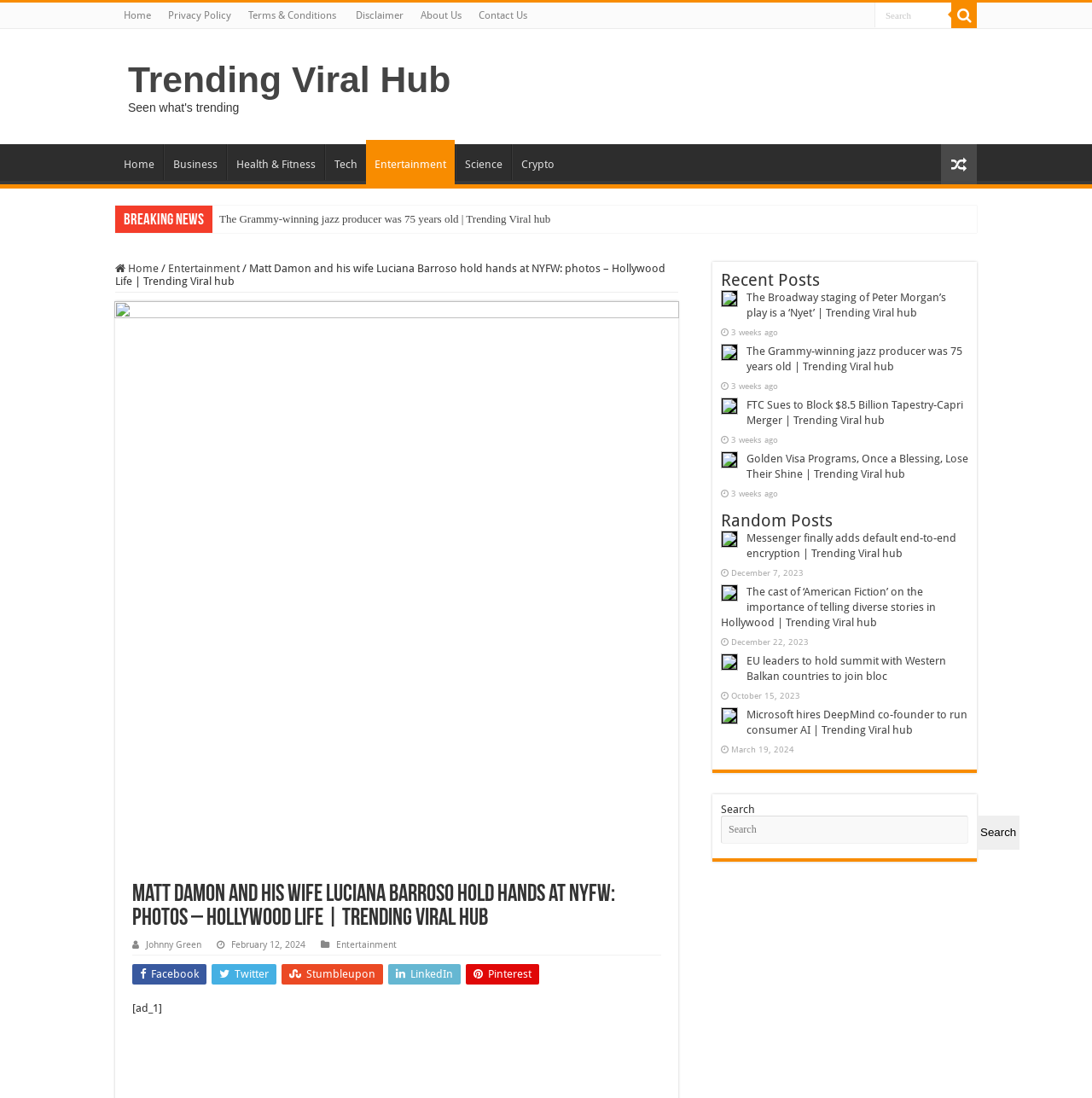Find the bounding box coordinates for the HTML element described in this sentence: "Health & Fitness". Provide the coordinates as four float numbers between 0 and 1, in the format [left, top, right, bottom].

[0.208, 0.131, 0.297, 0.164]